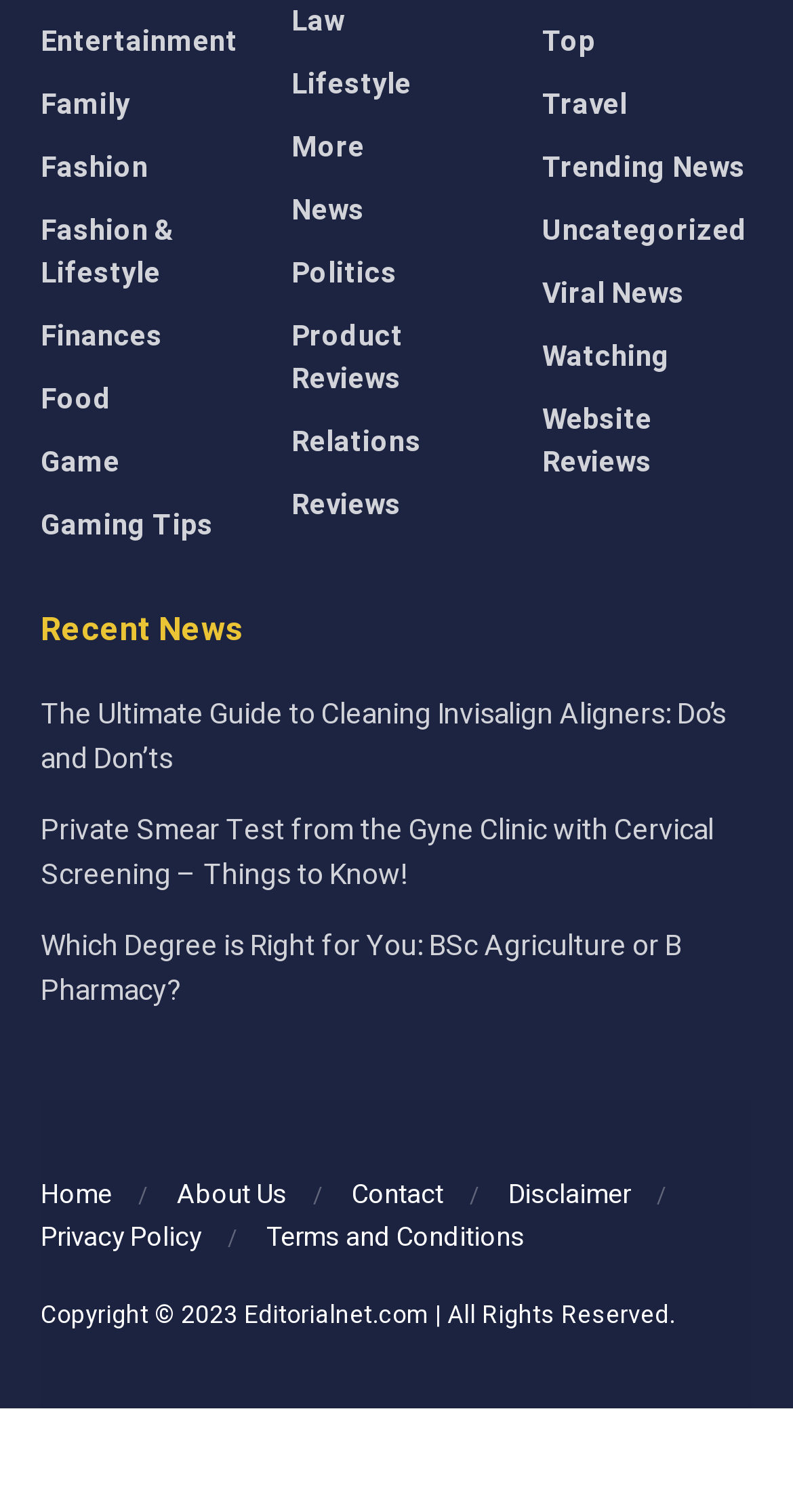Could you specify the bounding box coordinates for the clickable section to complete the following instruction: "Learn about Private Smear Test from the Gyne Clinic"?

[0.051, 0.535, 0.9, 0.593]